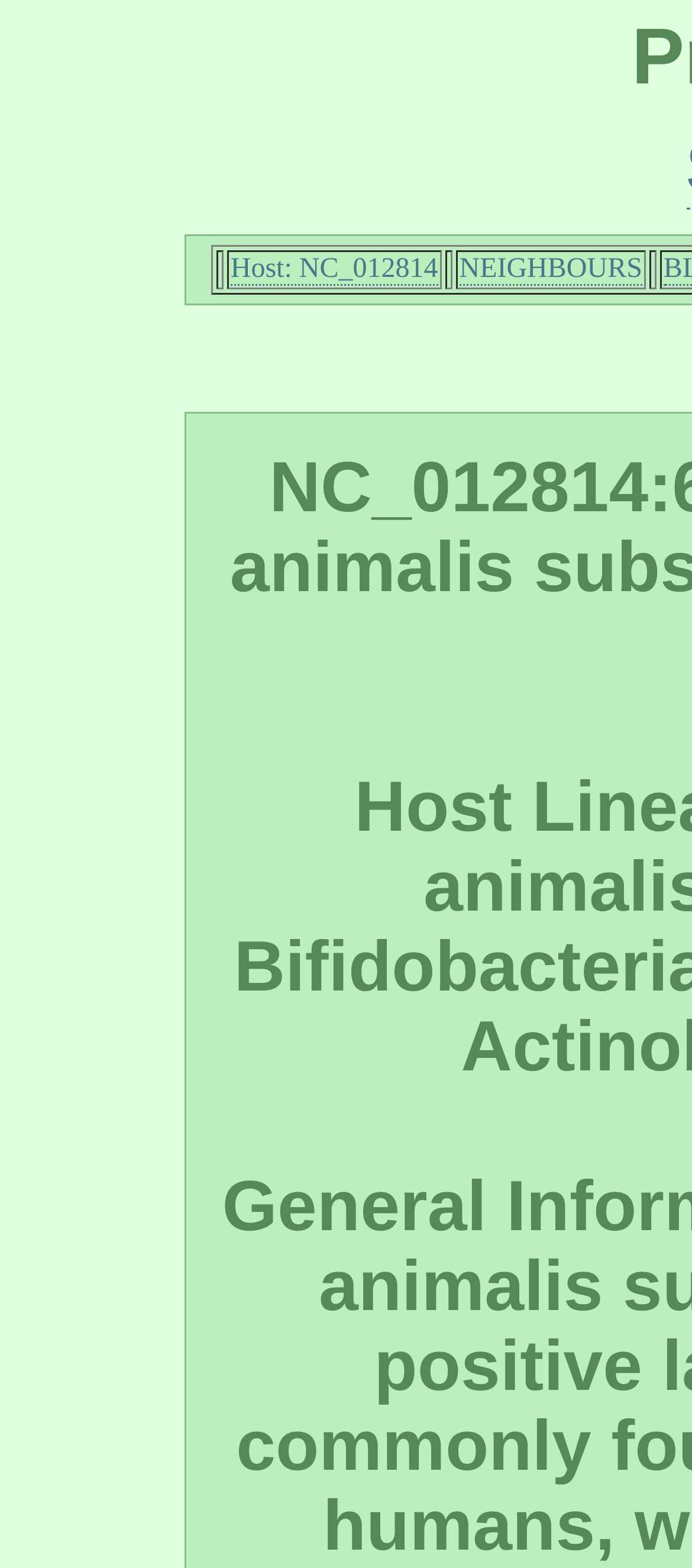Provide a brief response to the question below using one word or phrase:
How many links are in the grid?

2